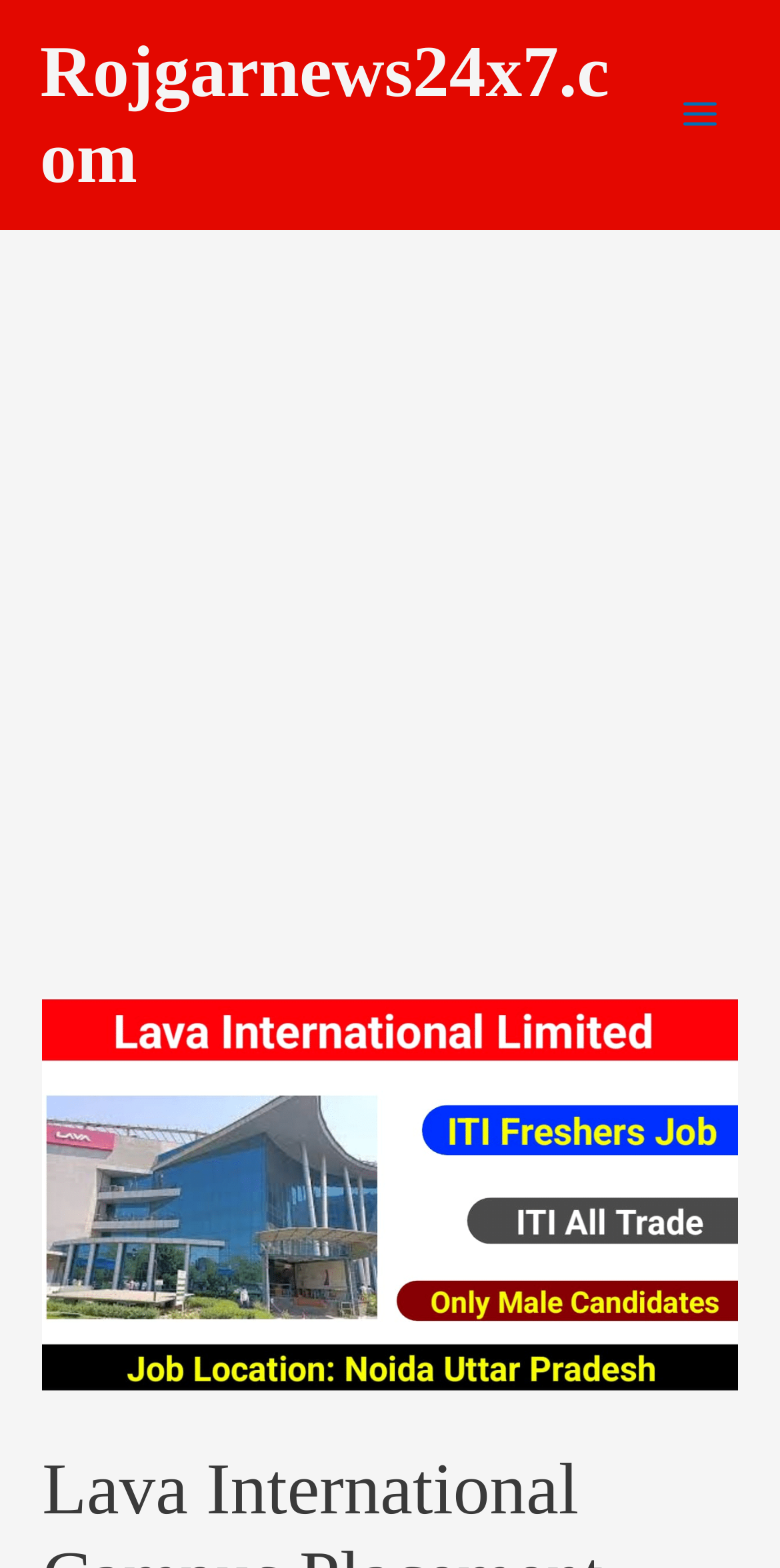Given the element description aria-label="Advertisement" name="aswift_1" title="Advertisement", identify the bounding box coordinates for the UI element on the webpage screenshot. The format should be (top-left x, top-left y, bottom-right x, bottom-right y), with values between 0 and 1.

[0.0, 0.185, 1.0, 0.6]